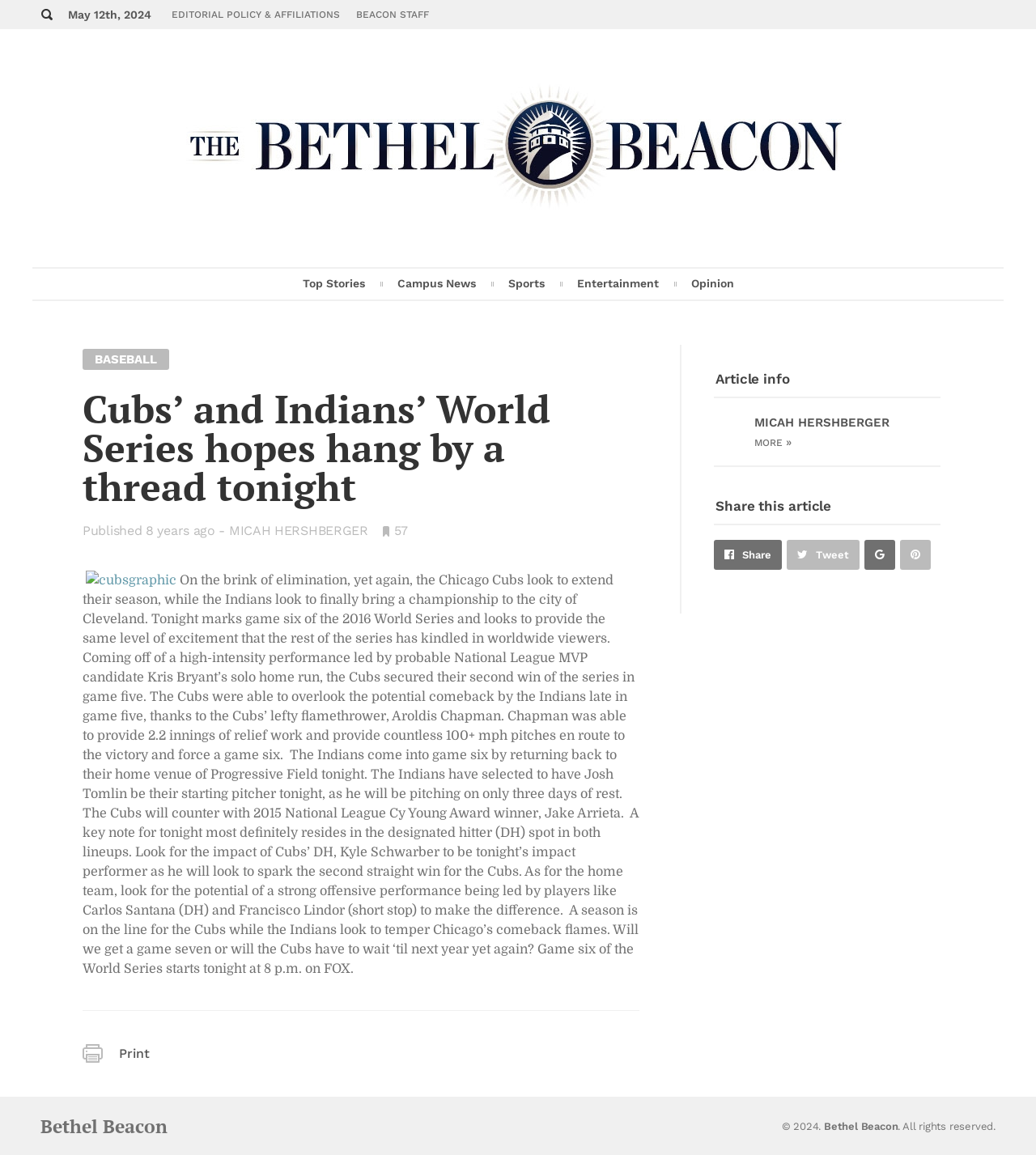Pinpoint the bounding box coordinates of the clickable element needed to complete the instruction: "Search for articles". The coordinates should be provided as four float numbers between 0 and 1: [left, top, right, bottom].

[0.266, 0.117, 0.734, 0.152]